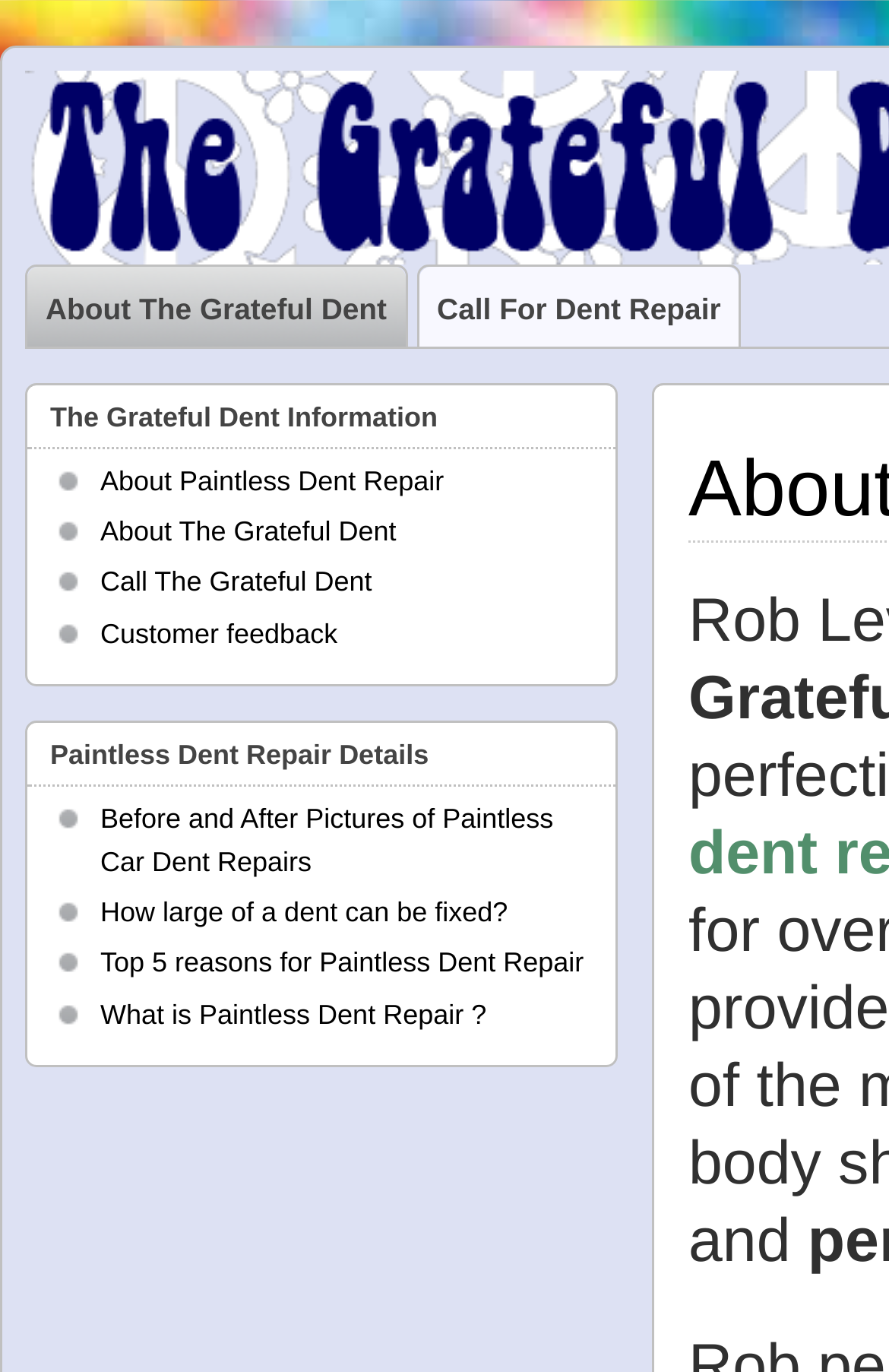Explain the webpage in detail.

The webpage is about the Grateful Dent Mobile Paintless Car Dent Repair Service. At the top, there is a link to "Car Dent Repair |San Francisco| Mobile Paintless Service" and a heading "THE GRATEFUL DENT". Below this, there are two links, "About The Grateful Dent" and "Call For Dent Repair", positioned side by side.

In the middle section, there is a heading "The Grateful Dent Information" followed by four links: "About Paintless Dent Repair", "About The Grateful Dent", "Call The Grateful Dent", and "Customer feedback". These links are arranged vertically, one below the other.

Further down, there is another heading "Paintless Dent Repair Details" followed by four more links: "Before and After Pictures of Paintless Car Dent Repairs", "How large of a dent can be fixed?", "Top 5 reasons for Paintless Dent Repair", and "What is Paintless Dent Repair?". These links are also arranged vertically, one below the other.

There are no images on the page, but there are several links and headings that provide information about the Grateful Dent Mobile Paintless Car Dent Repair Service and paintless dent repair in general.